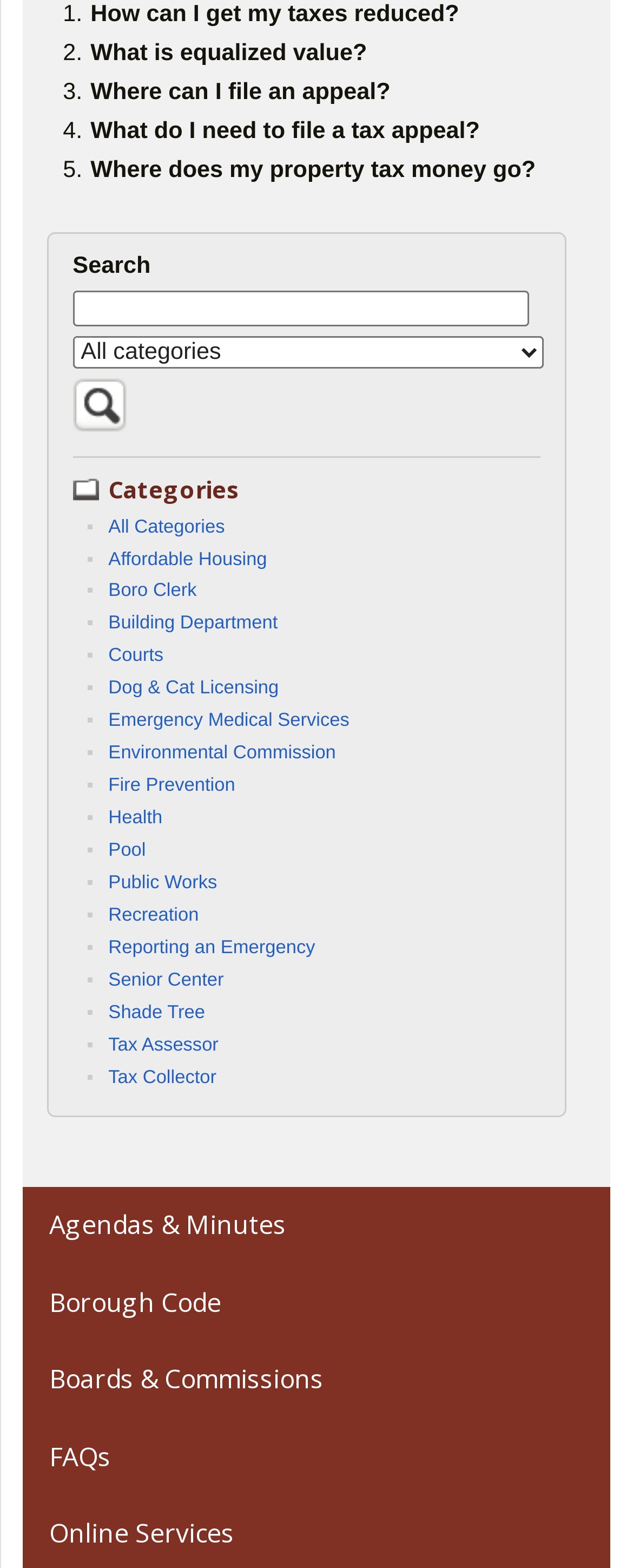Please locate the bounding box coordinates of the element that needs to be clicked to achieve the following instruction: "Read FAQs". The coordinates should be four float numbers between 0 and 1, i.e., [left, top, right, bottom].

[0.037, 0.905, 0.963, 0.954]